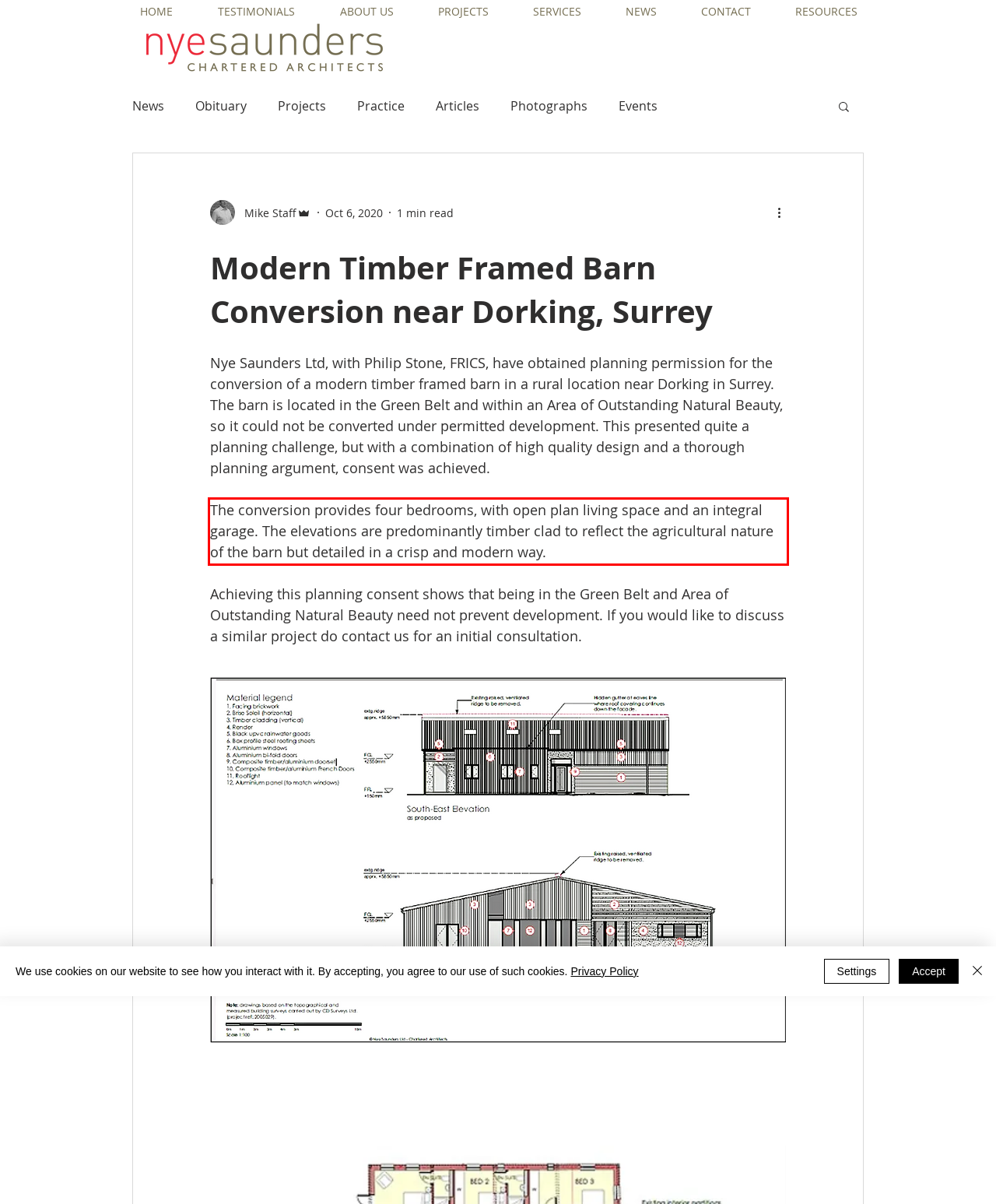Observe the screenshot of the webpage that includes a red rectangle bounding box. Conduct OCR on the content inside this red bounding box and generate the text.

The conversion provides four bedrooms, with open plan living space and an integral garage. The elevations are predominantly timber clad to reflect the agricultural nature of the barn but detailed in a crisp and modern way.